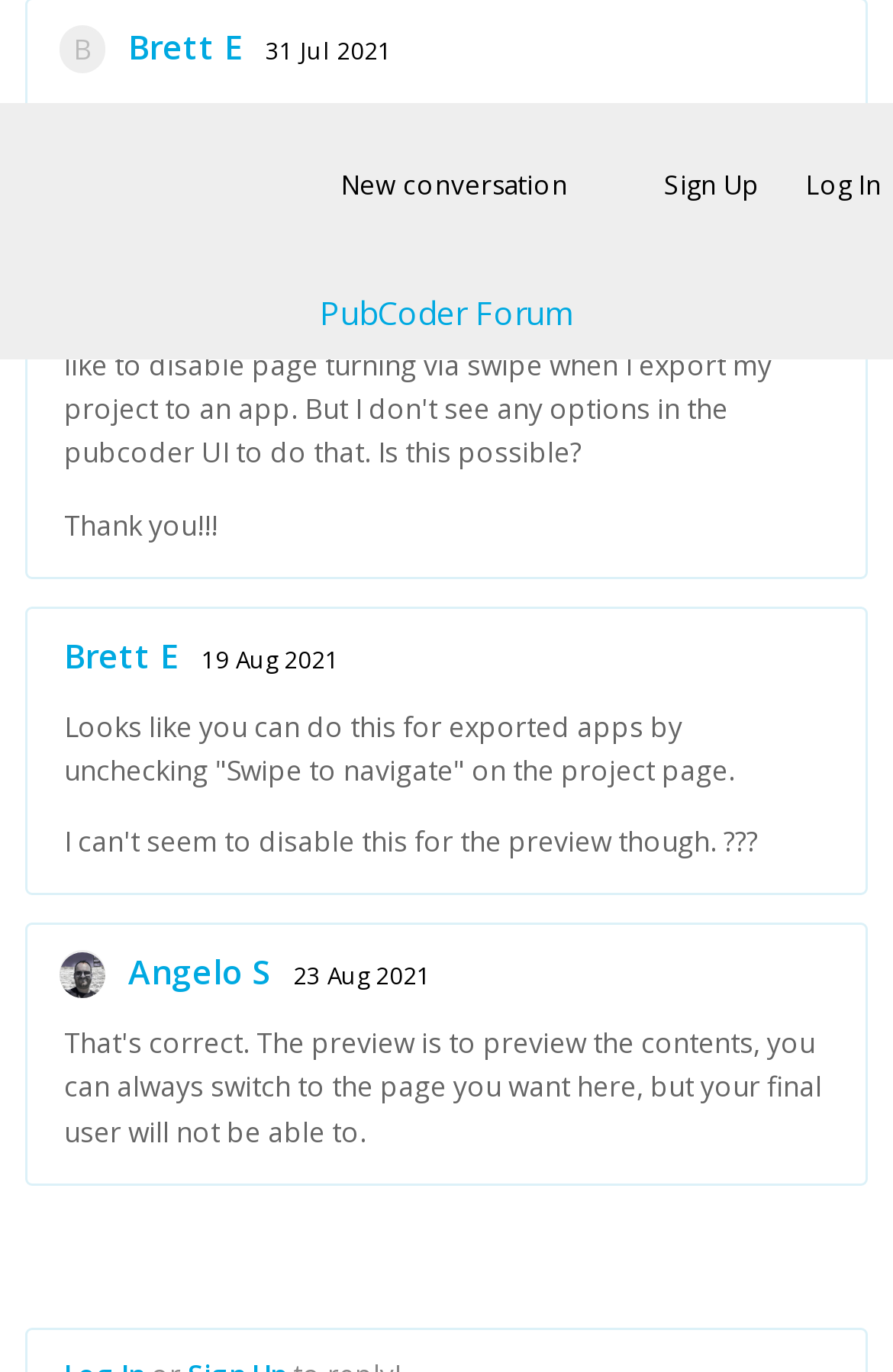Given the webpage screenshot and the description, determine the bounding box coordinates (top-left x, top-left y, bottom-right x, bottom-right y) that define the location of the UI element matching this description: Log In

[0.072, 0.435, 0.162, 0.464]